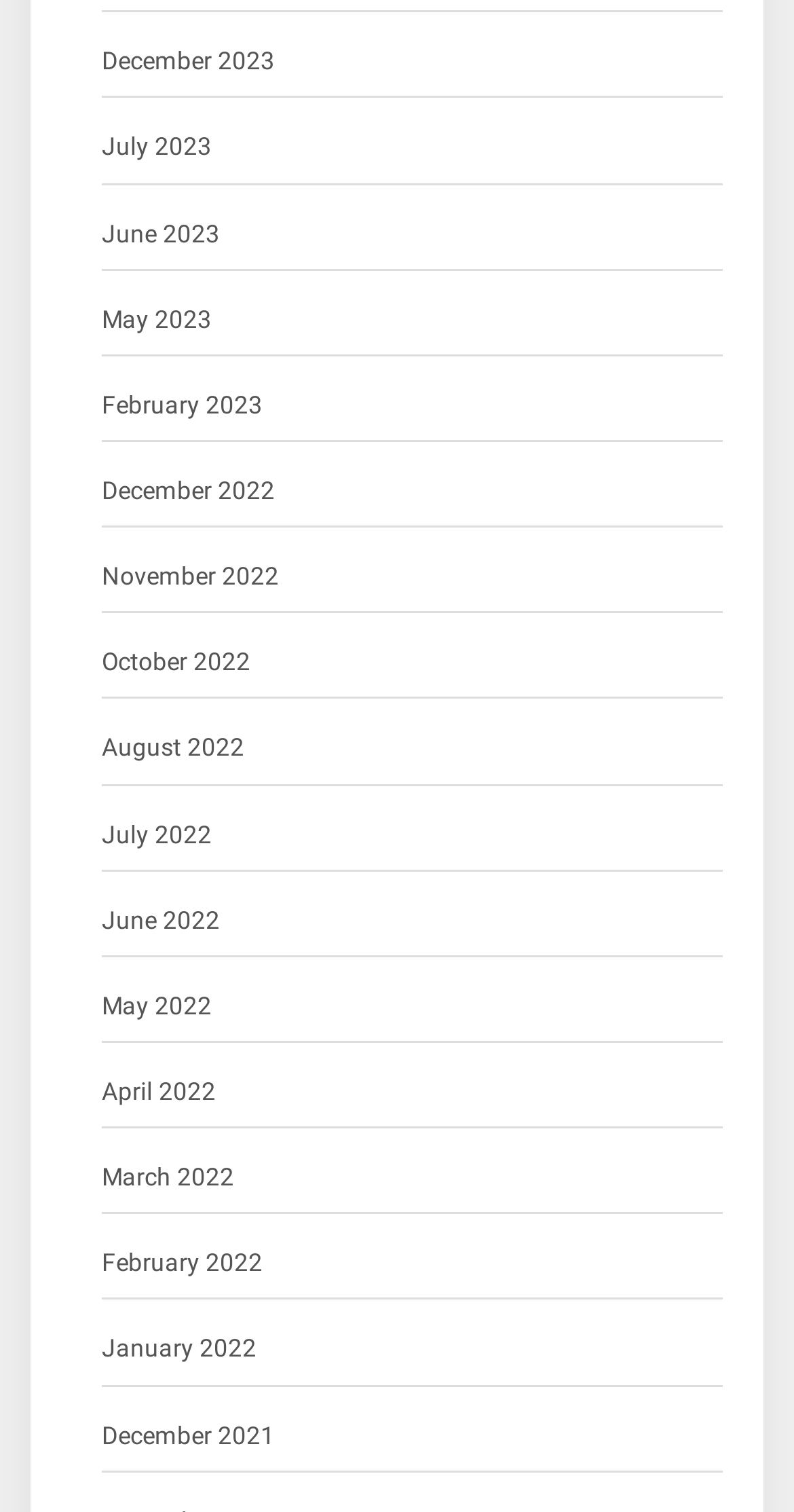Please give a succinct answer using a single word or phrase:
What is the vertical position of the link 'June 2023' relative to the link 'December 2022'?

Above